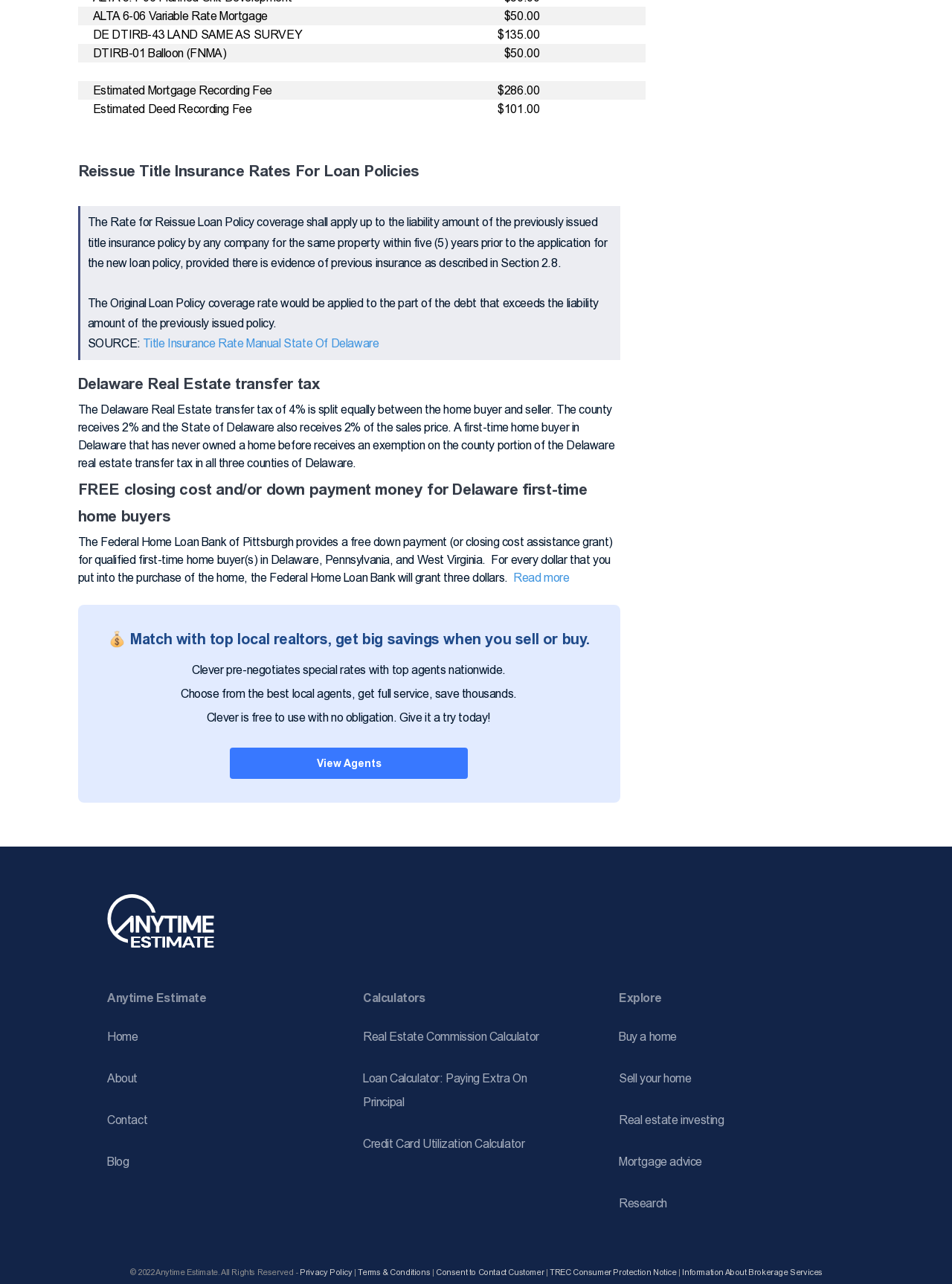Using the format (top-left x, top-left y, bottom-right x, bottom-right y), provide the bounding box coordinates for the described UI element. All values should be floating point numbers between 0 and 1: Real estate investing

[0.65, 0.857, 0.838, 0.889]